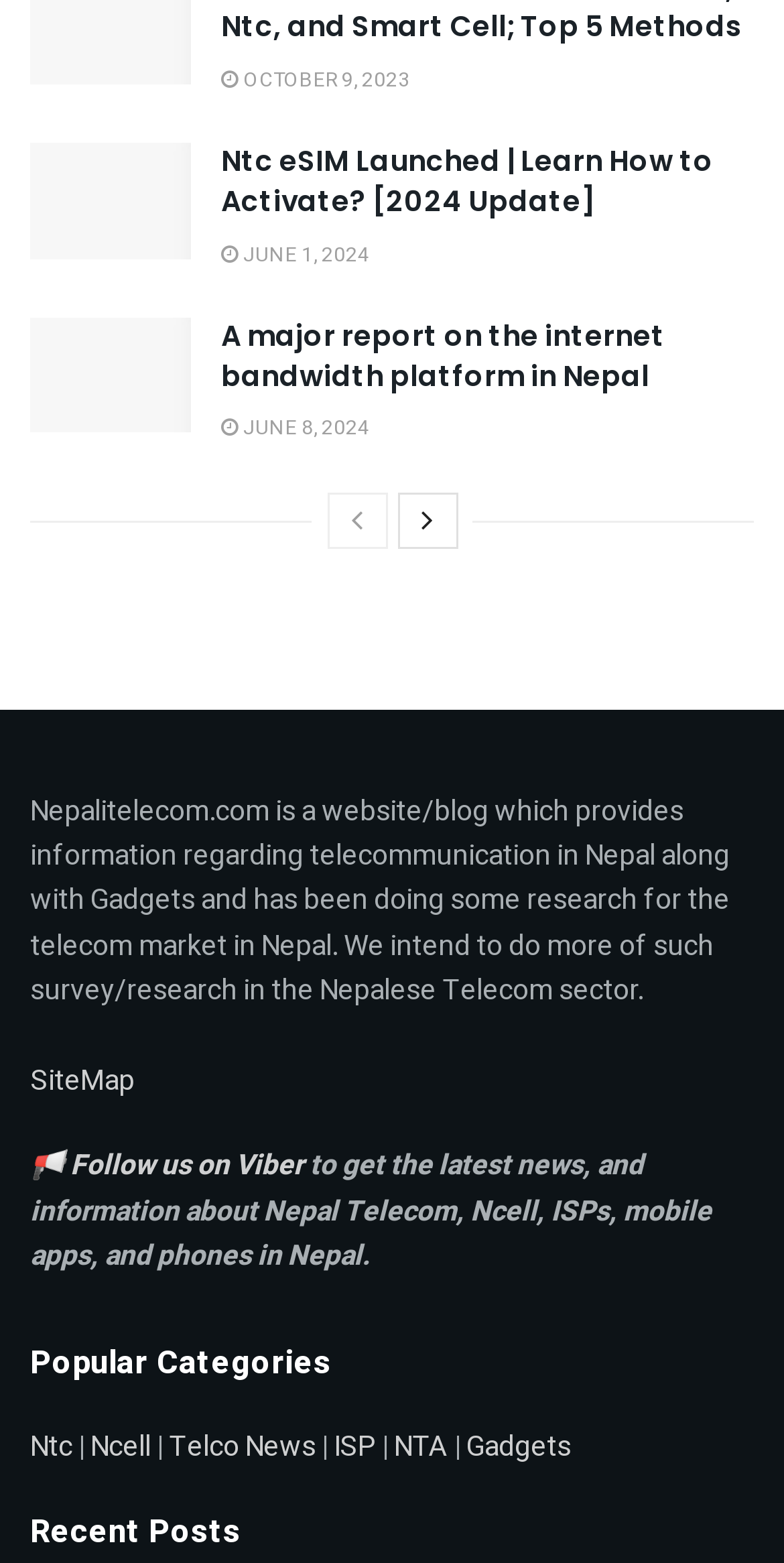What is the 'Popular Categories' section for?
Please give a well-detailed answer to the question.

The 'Popular Categories' section appears to be a way to categorize the content on the website into different topics or themes, such as Ntc, Ncell, Telco News, ISP, and Gadgets. This allows users to easily find and access content related to their specific interests.